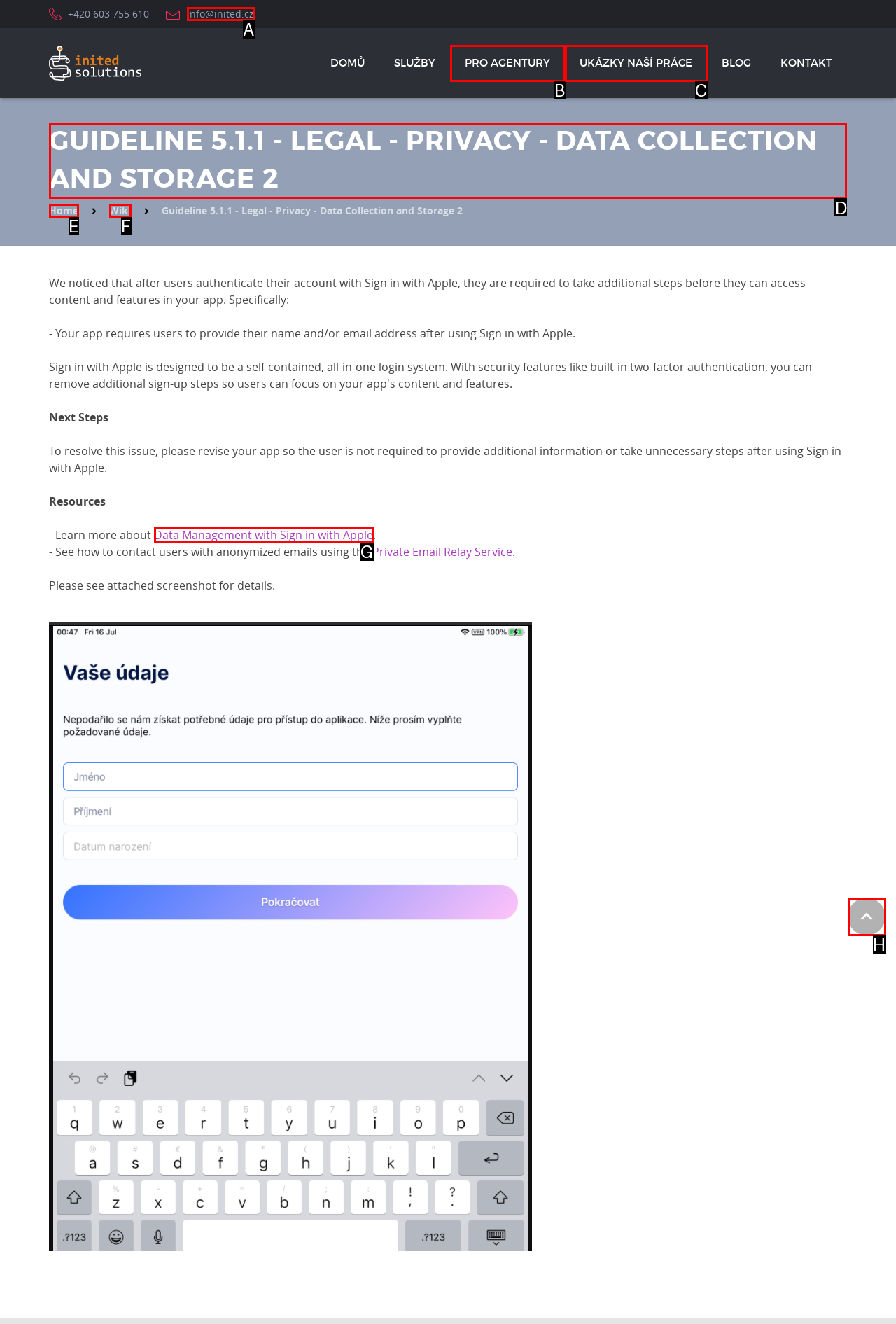From the available options, which lettered element should I click to complete this task: Read the Guideline 5.1.1 - Legal - Privacy - Data Collection and Storage 2?

D